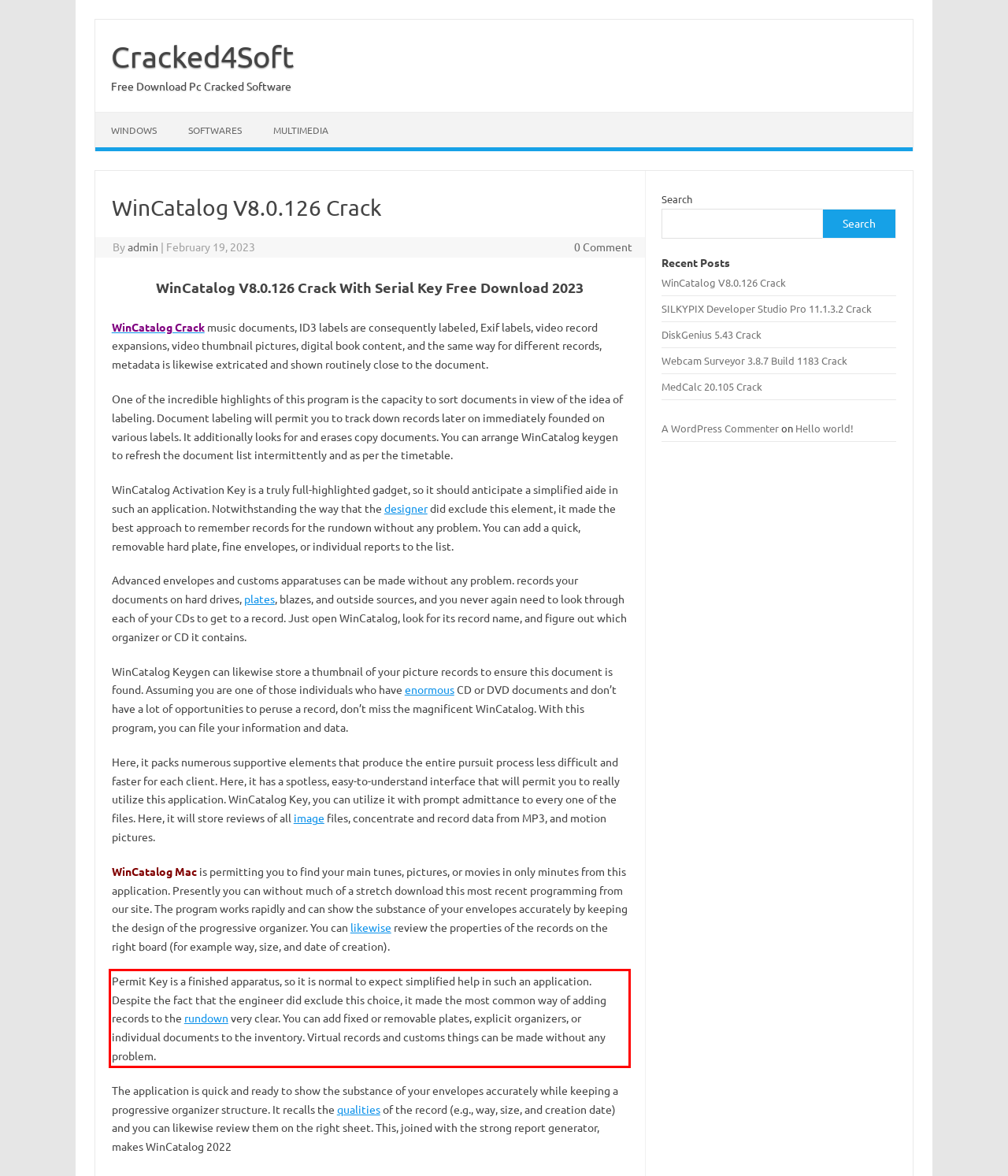From the given screenshot of a webpage, identify the red bounding box and extract the text content within it.

Permit Key is a finished apparatus, so it is normal to expect simplified help in such an application. Despite the fact that the engineer did exclude this choice, it made the most common way of adding records to the rundown very clear. You can add fixed or removable plates, explicit organizers, or individual documents to the inventory. Virtual records and customs things can be made without any problem.